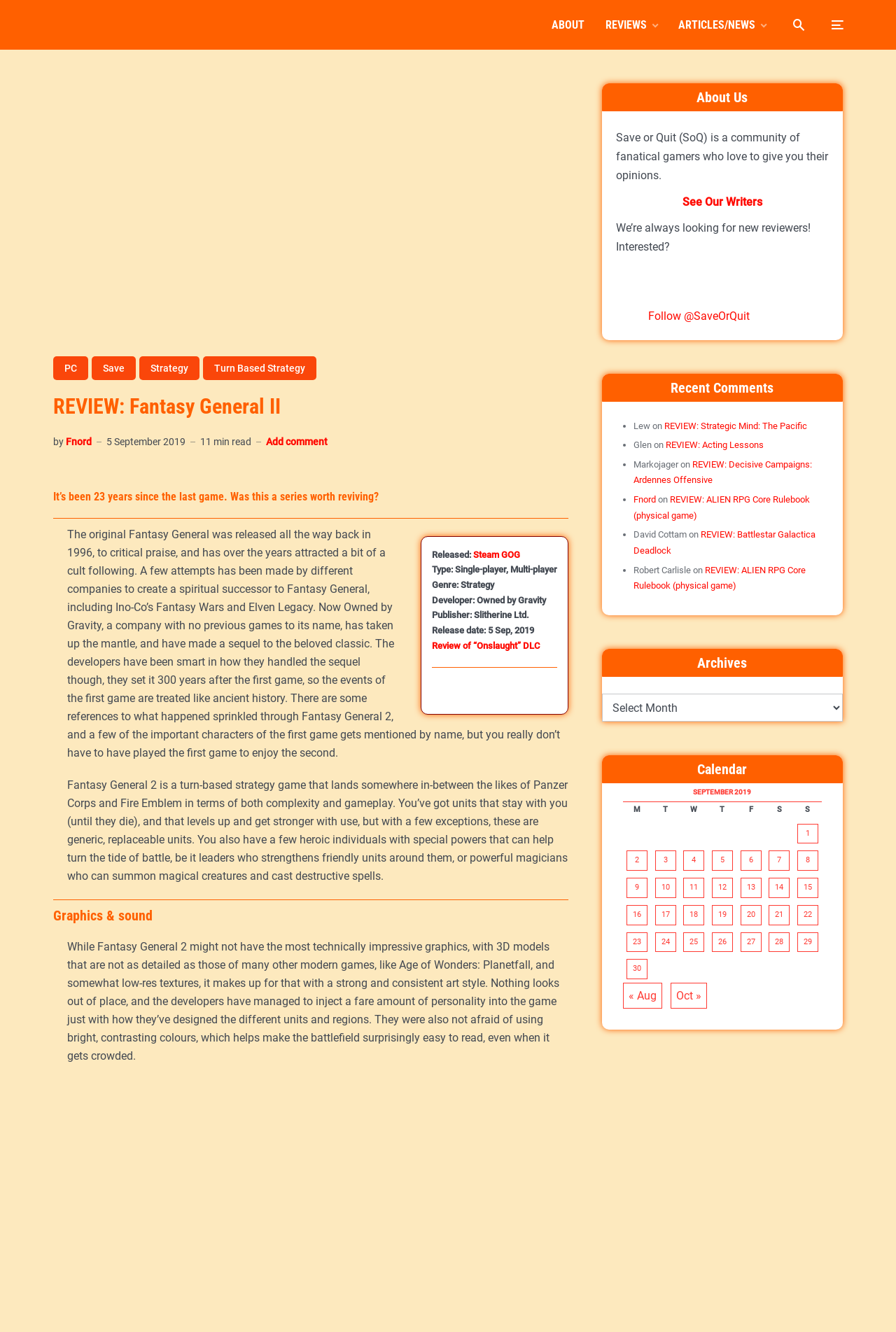Could you specify the bounding box coordinates for the clickable section to complete the following instruction: "Explore features"?

None